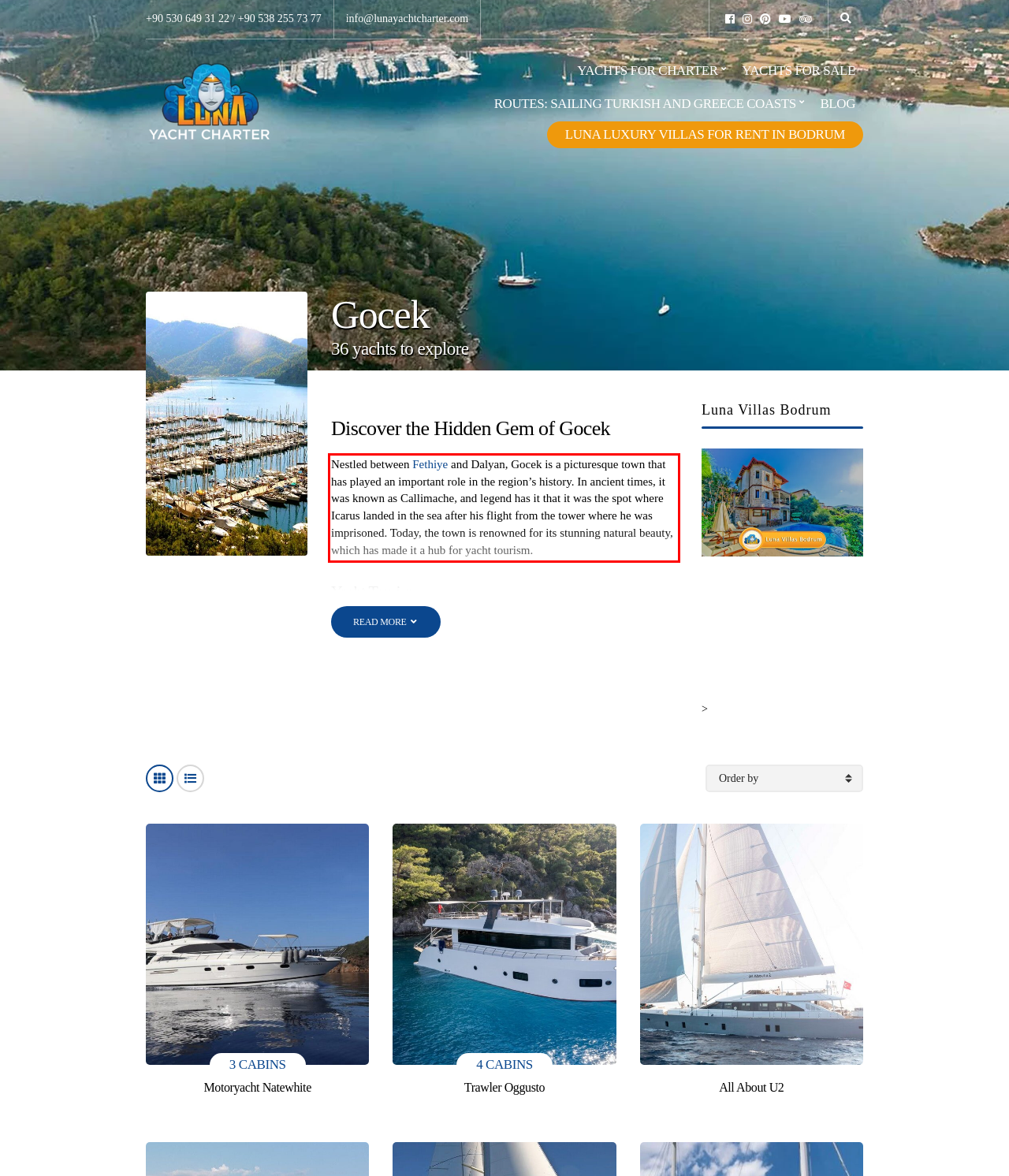You are presented with a screenshot containing a red rectangle. Extract the text found inside this red bounding box.

Nestled between Fethiye and Dalyan, Gocek is a picturesque town that has played an important role in the region’s history. In ancient times, it was known as Callimache, and legend has it that it was the spot where Icarus landed in the sea after his flight from the tower where he was imprisoned. Today, the town is renowned for its stunning natural beauty, which has made it a hub for yacht tourism.